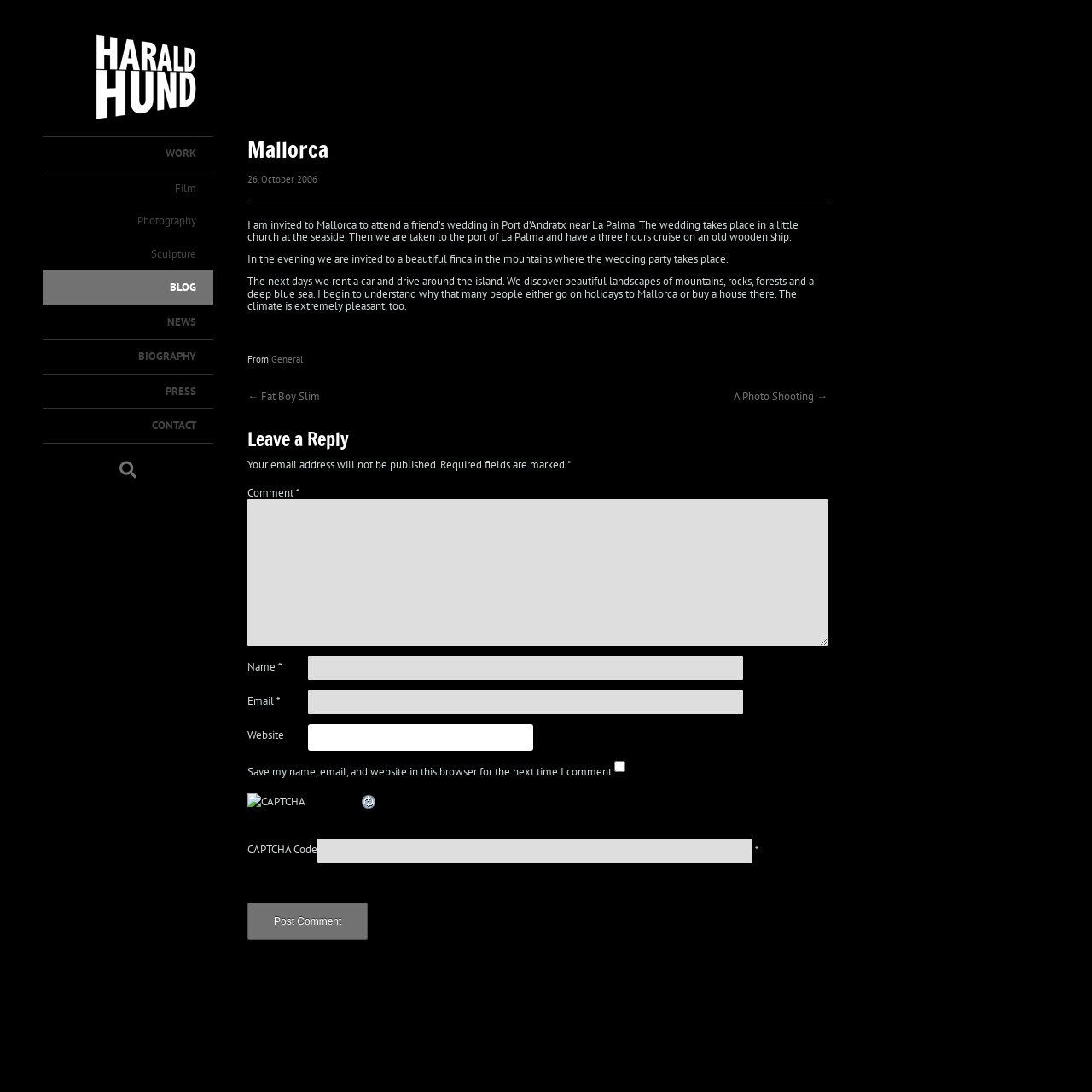What is the name of the person who wrote this blog post?
Please give a detailed answer to the question using the information shown in the image.

The answer can be found by looking at the image at the top of the webpage, which has the text 'Harald Hund' on it. This suggests that Harald Hund is the author of the blog post.